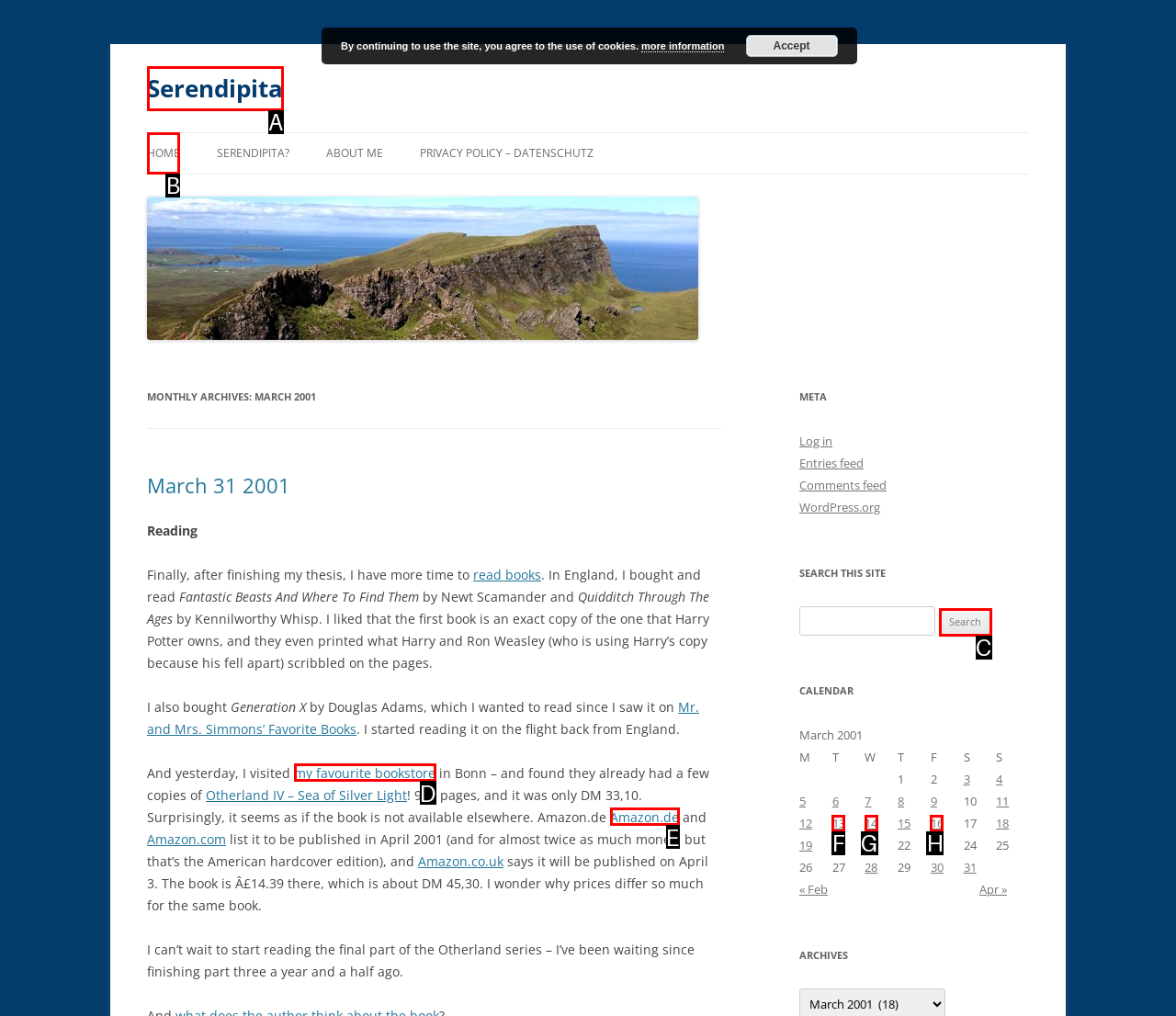For the instruction: Read about Android O Beta registration, which HTML element should be clicked?
Respond with the letter of the appropriate option from the choices given.

None